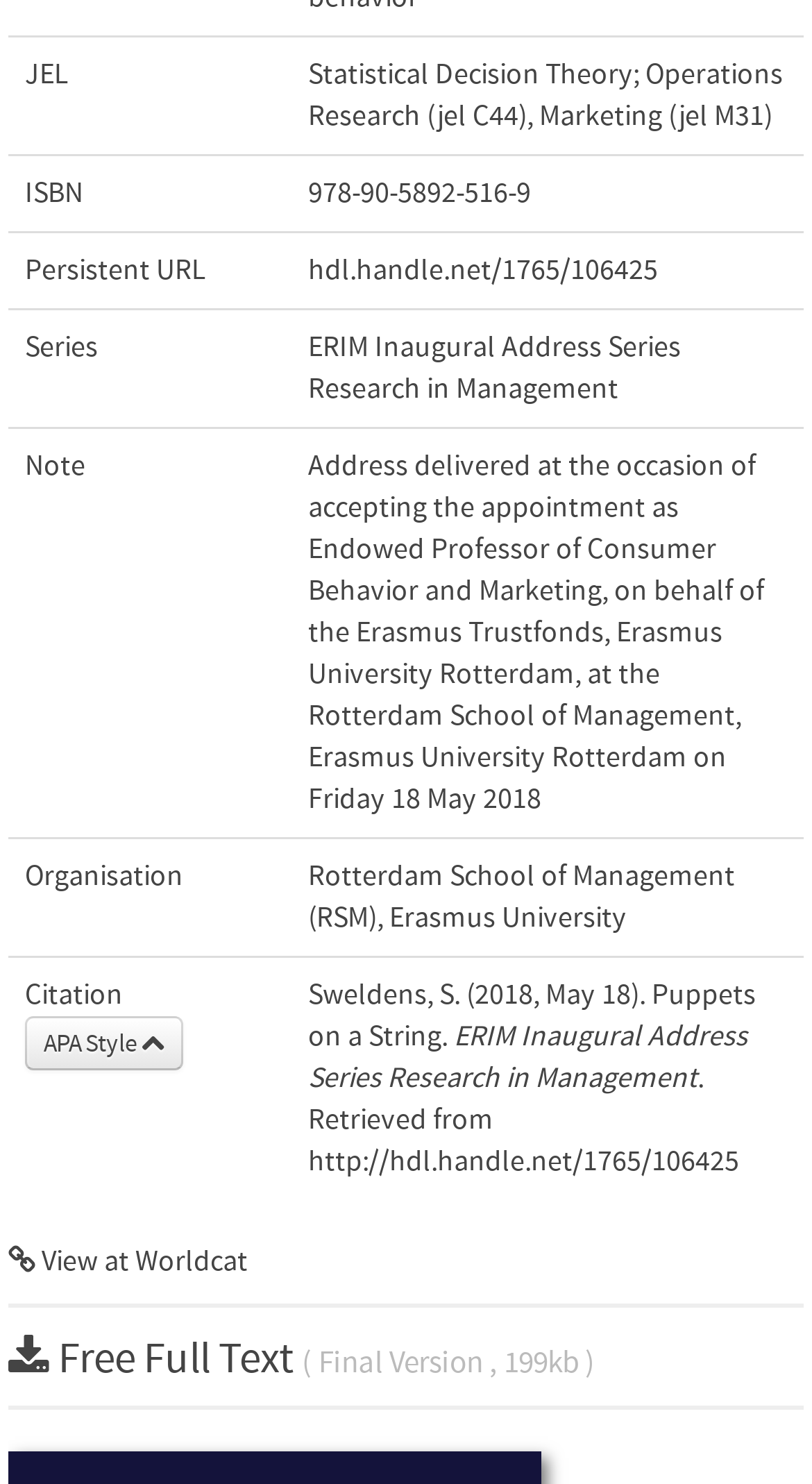Please give a succinct answer using a single word or phrase:
What is the series of the publication?

ERIM Inaugural Address Series Research in Management